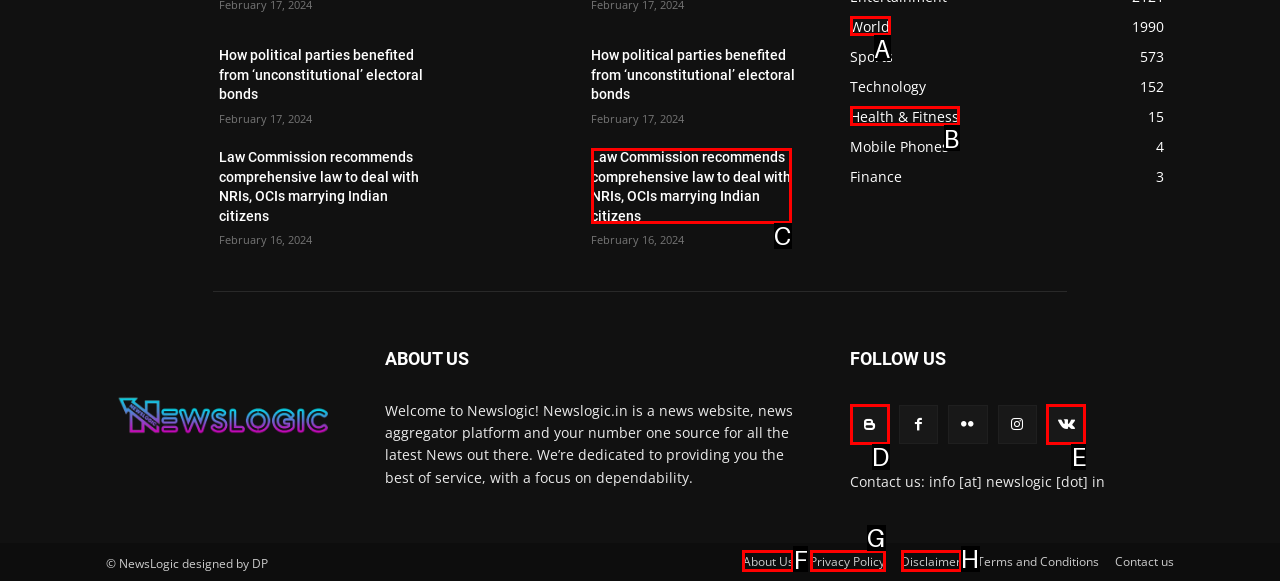Identify the letter of the option to click in order to Read the 'About Us' page. Answer with the letter directly.

F